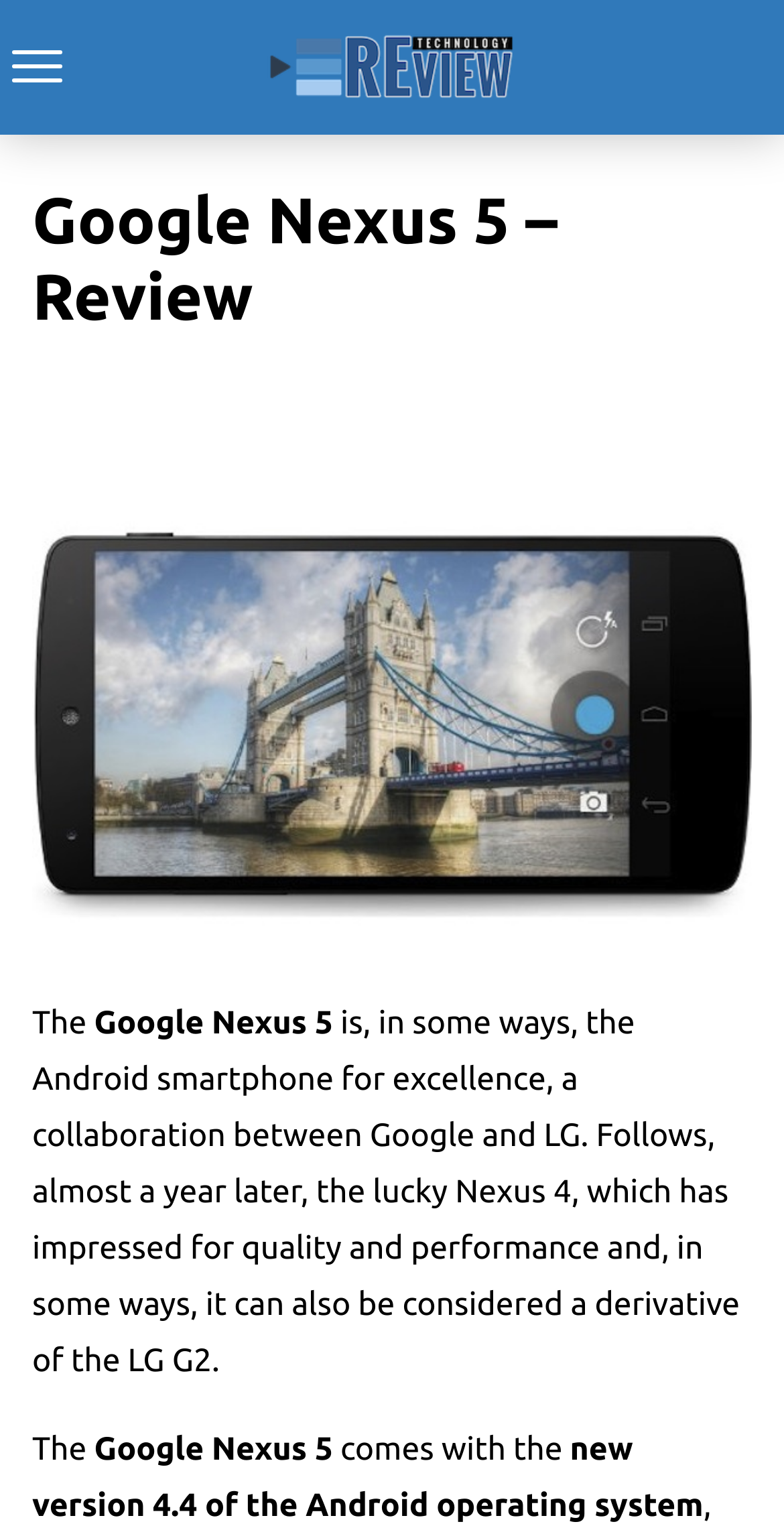Describe all the visual and textual components of the webpage comprehensively.

The webpage is a review of the Google Nexus 5 smartphone. At the top, there is a button on the left side and a link to "Review Guidelines" on the right side. Below these elements, a large header spans the width of the page, displaying the title "Google Nexus 5 – Review". 

Directly below the header, a prominent image of the Google Nexus 5 takes up most of the page's width. Underneath the image, there is a paragraph of text that summarizes the phone's features, stating that it is an excellent Android smartphone, a collaboration between Google and LG, and a successor to the Nexus 4. The text also mentions that the Nexus 4 has impressed with its quality and performance, and that the Nexus 5 can be considered a derivative of the LG G2. 

Further down, there is another line of text that starts with "comes with the", but the rest of the sentence is not completed. Overall, the webpage appears to be a review or overview of the Google Nexus 5, with a focus on its features and performance.